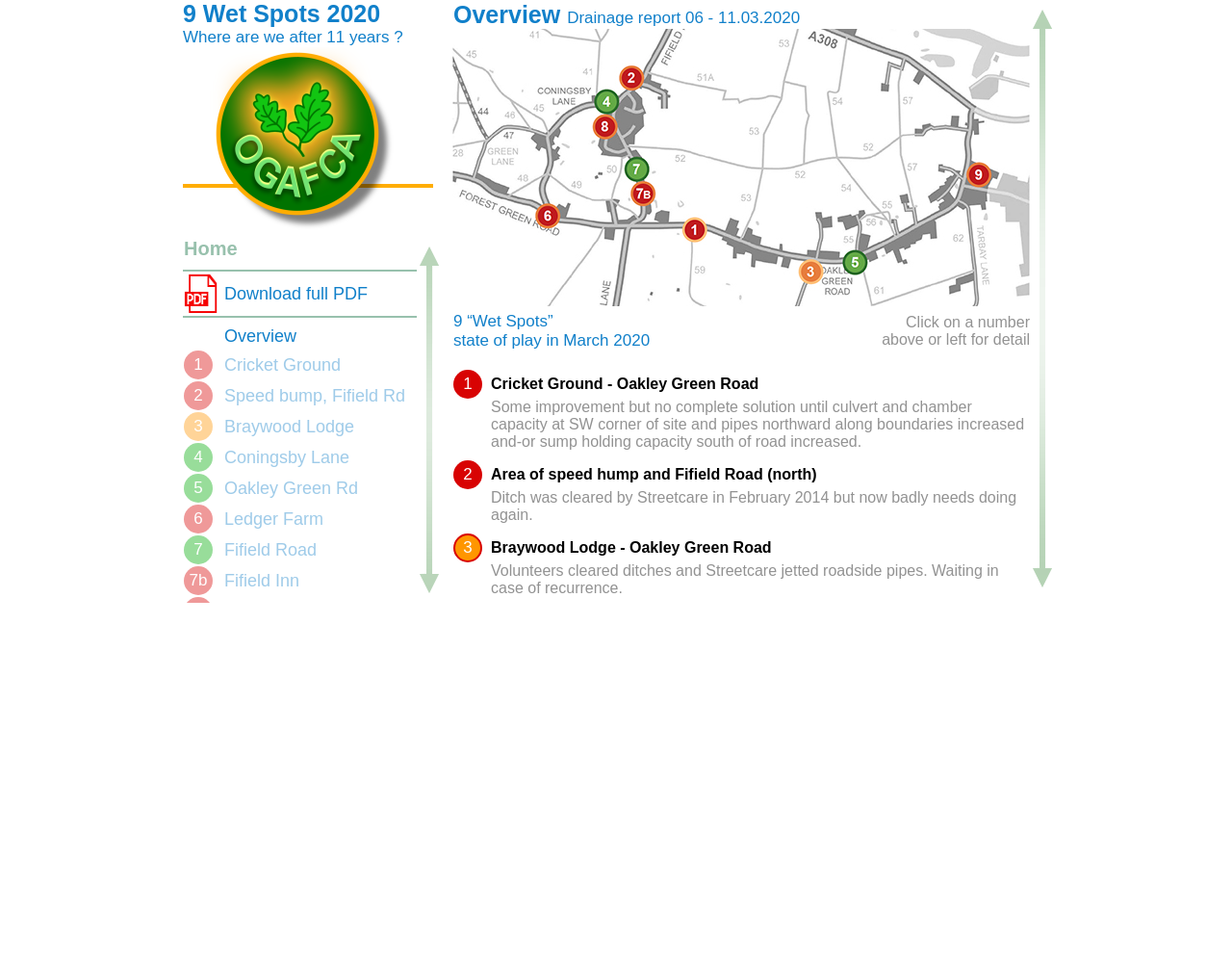What is the name of the location in the second row of the table?
Answer with a single word or phrase by referring to the visual content.

Cricket Ground